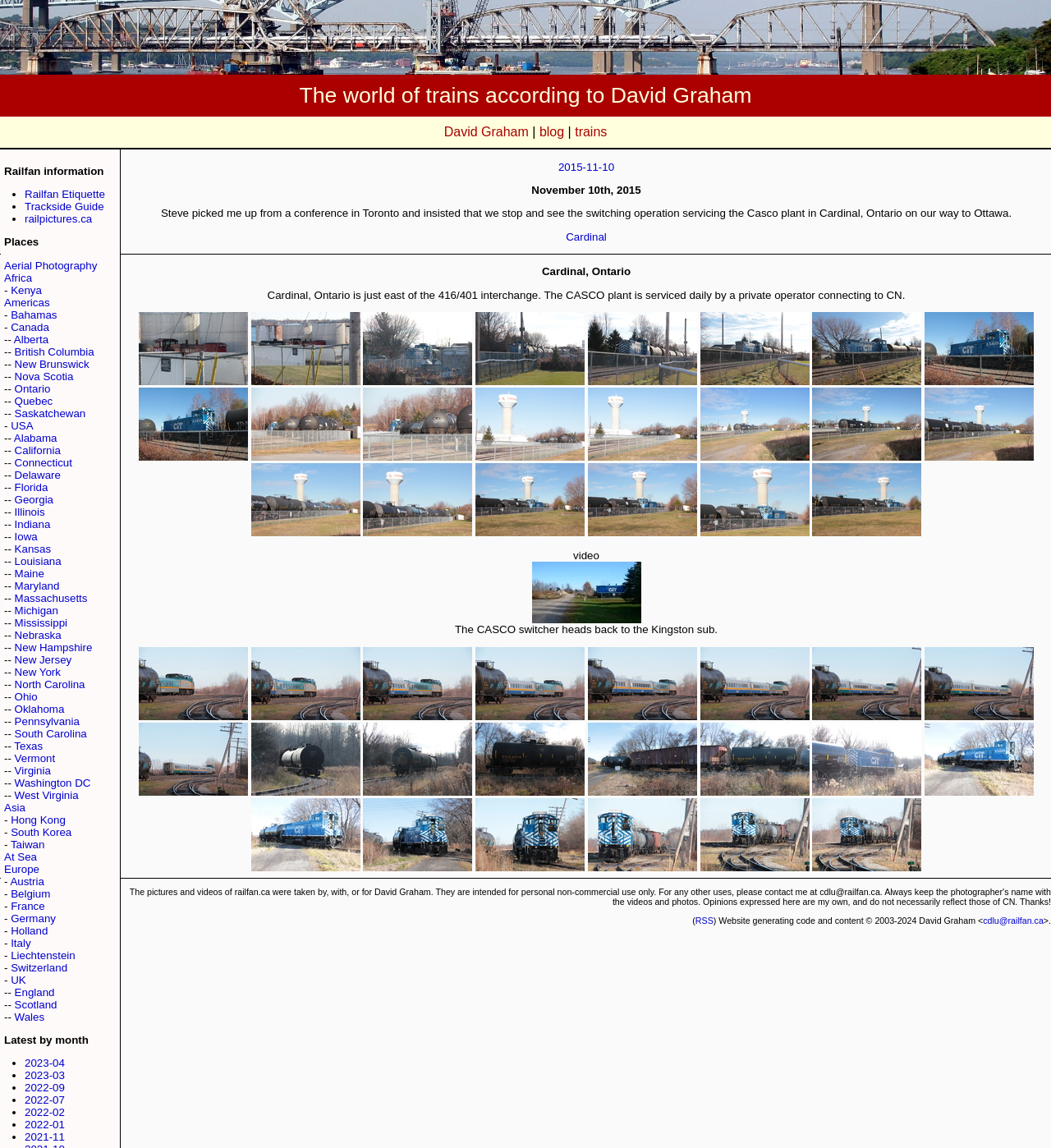Locate the bounding box coordinates of the clickable part needed for the task: "Check the 'Trackside Guide'".

[0.023, 0.174, 0.099, 0.185]